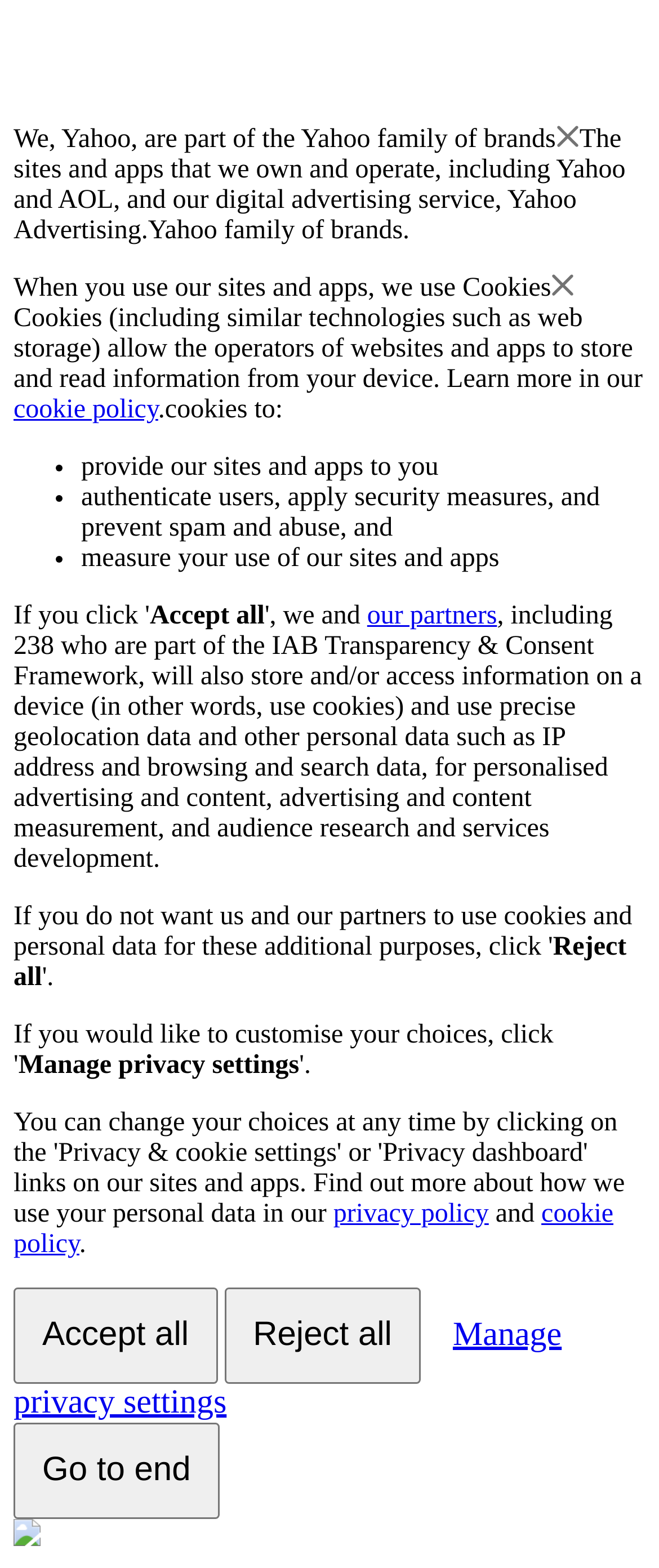How many partners are part of the IAB Transparency & Consent Framework?
Refer to the screenshot and answer in one word or phrase.

238